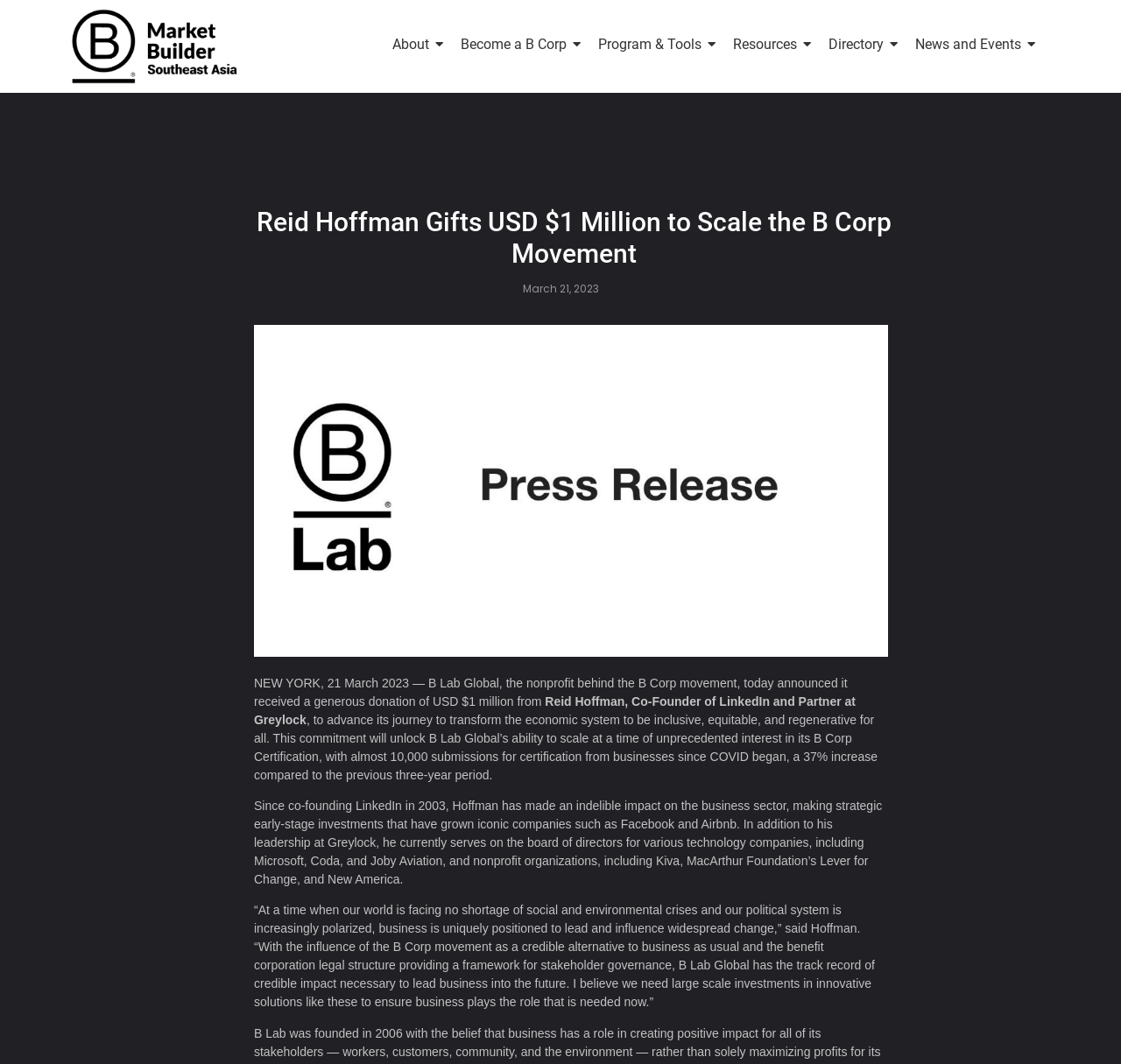From the details in the image, provide a thorough response to the question: What is the purpose of the donation?

The donation of $1 million from Reid Hoffman is intended to unlock B Lab Global's ability to scale at a time of unprecedented interest in its B Corp Certification, with almost 10,000 submissions for certification from businesses since COVID began.